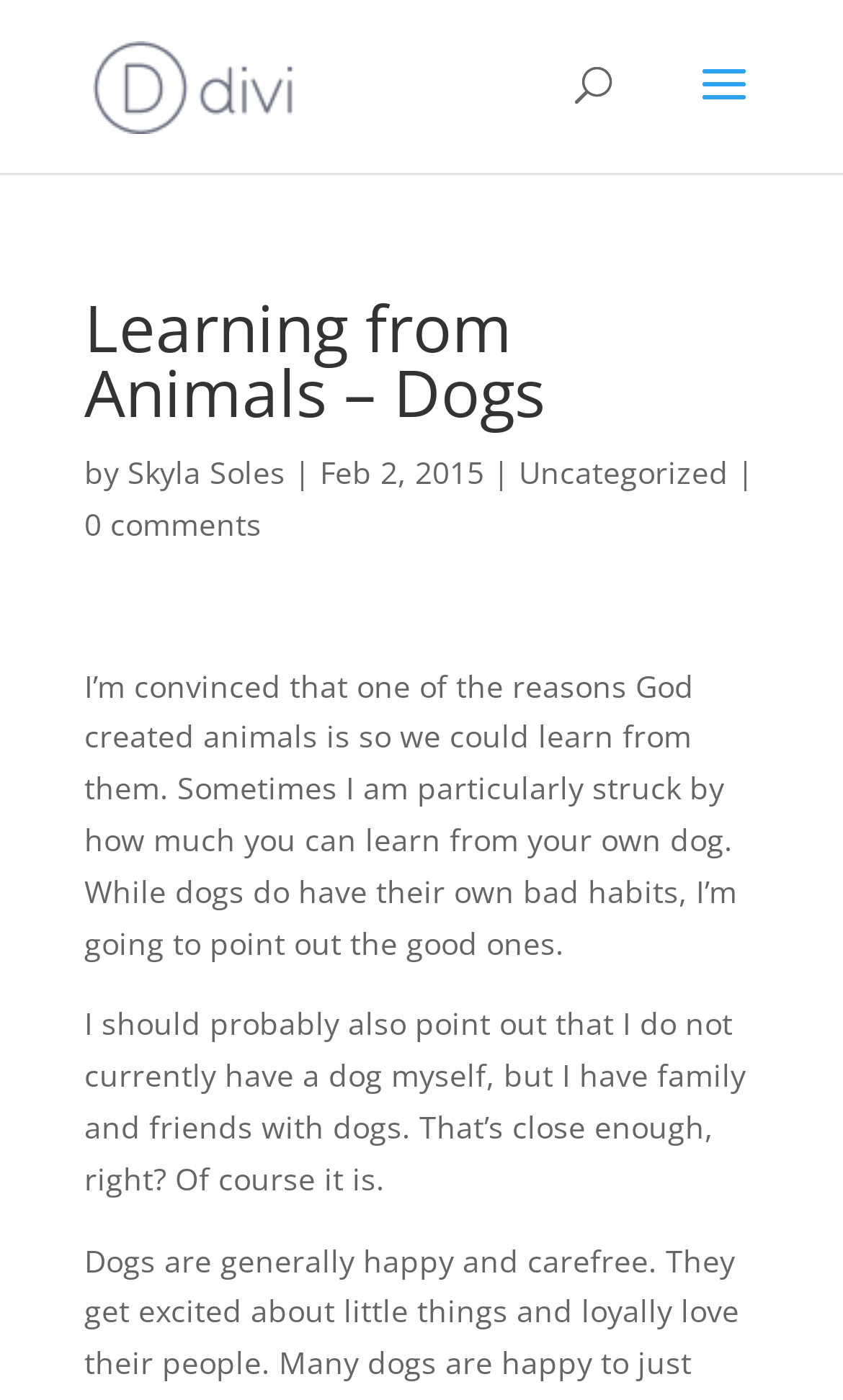Given the webpage screenshot and the description, determine the bounding box coordinates (top-left x, top-left y, bottom-right x, bottom-right y) that define the location of the UI element matching this description: Uncategorized

[0.615, 0.323, 0.864, 0.352]